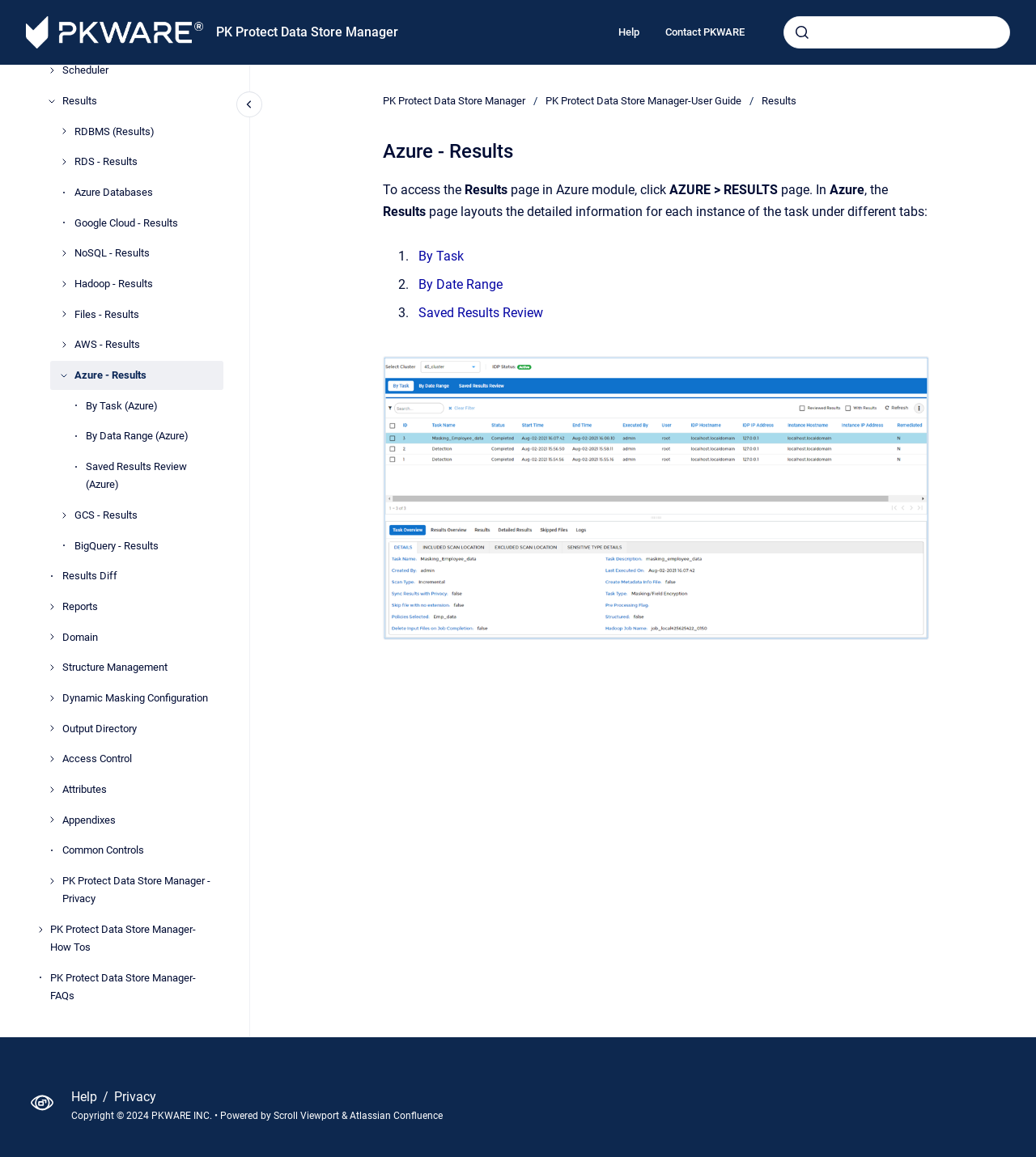Is there a search function on the webpage?
Please provide a comprehensive answer based on the contents of the image.

I discovered this by looking at the top-right section of the webpage, where there is a search bar with a combobox and a submit button. This indicates that the webpage has a search function.